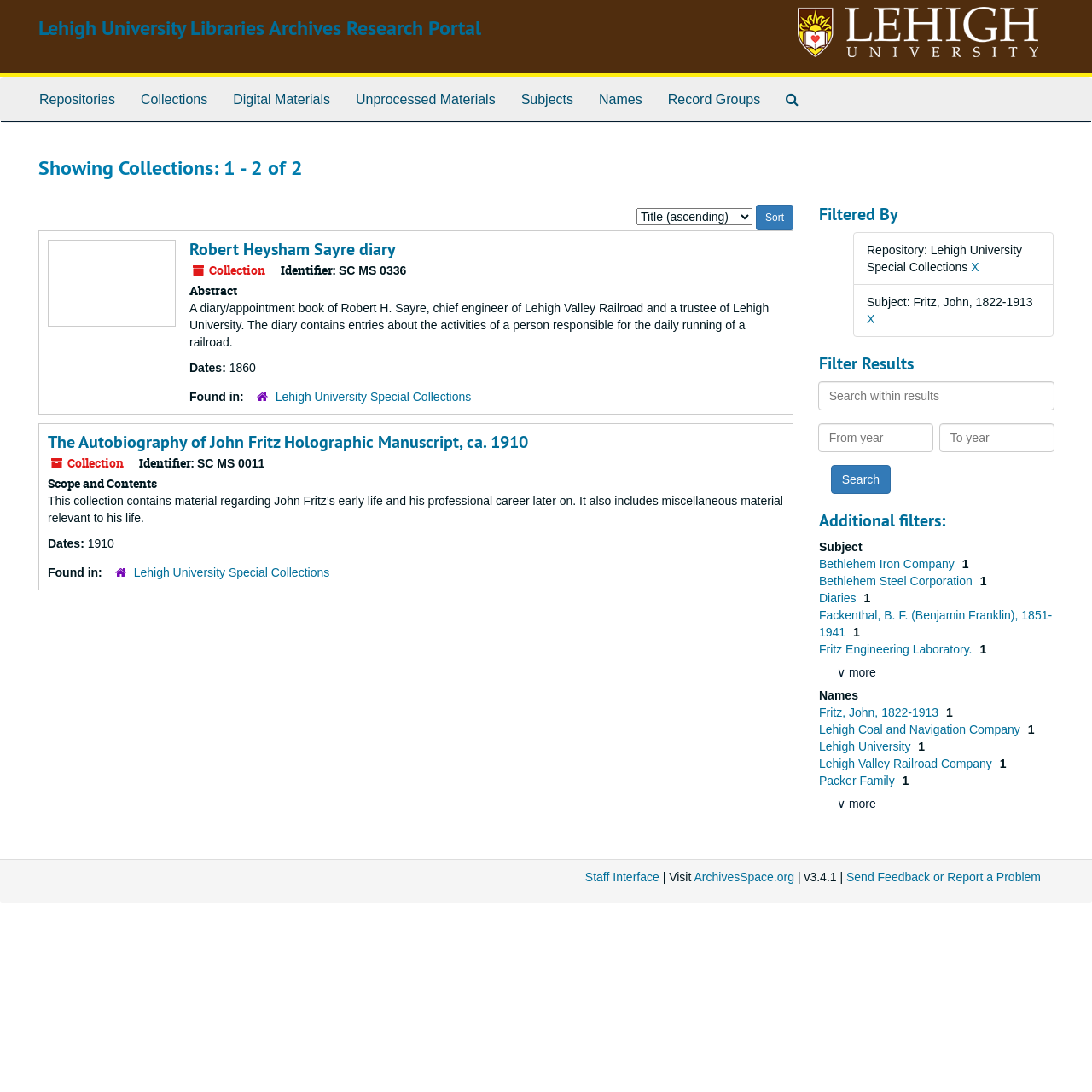Please indicate the bounding box coordinates for the clickable area to complete the following task: "Sort the collections". The coordinates should be specified as four float numbers between 0 and 1, i.e., [left, top, right, bottom].

[0.692, 0.188, 0.727, 0.211]